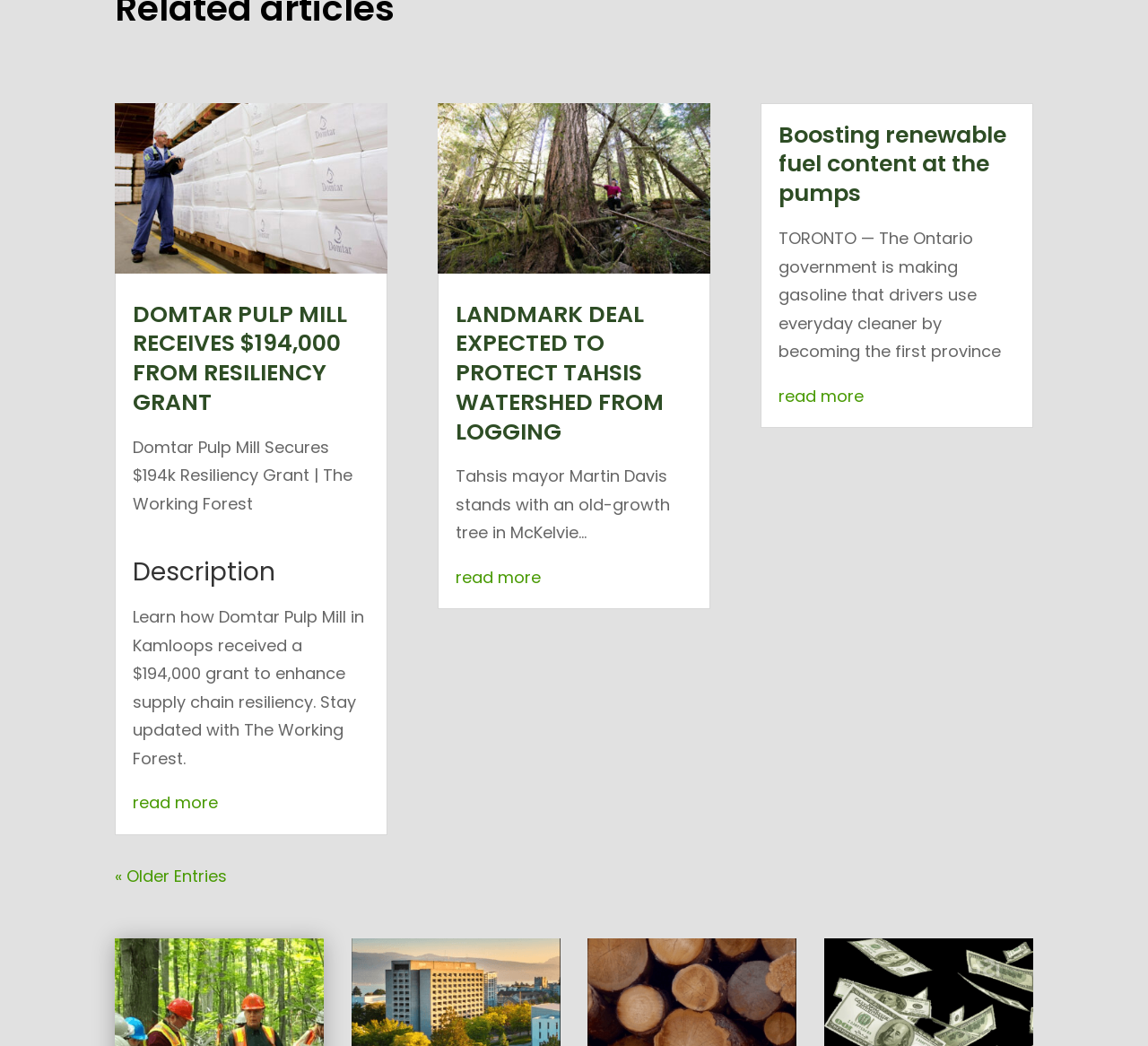Please provide the bounding box coordinates for the element that needs to be clicked to perform the following instruction: "view the article about boosting renewable fuel content at the pumps". The coordinates should be given as four float numbers between 0 and 1, i.e., [left, top, right, bottom].

[0.678, 0.368, 0.752, 0.389]